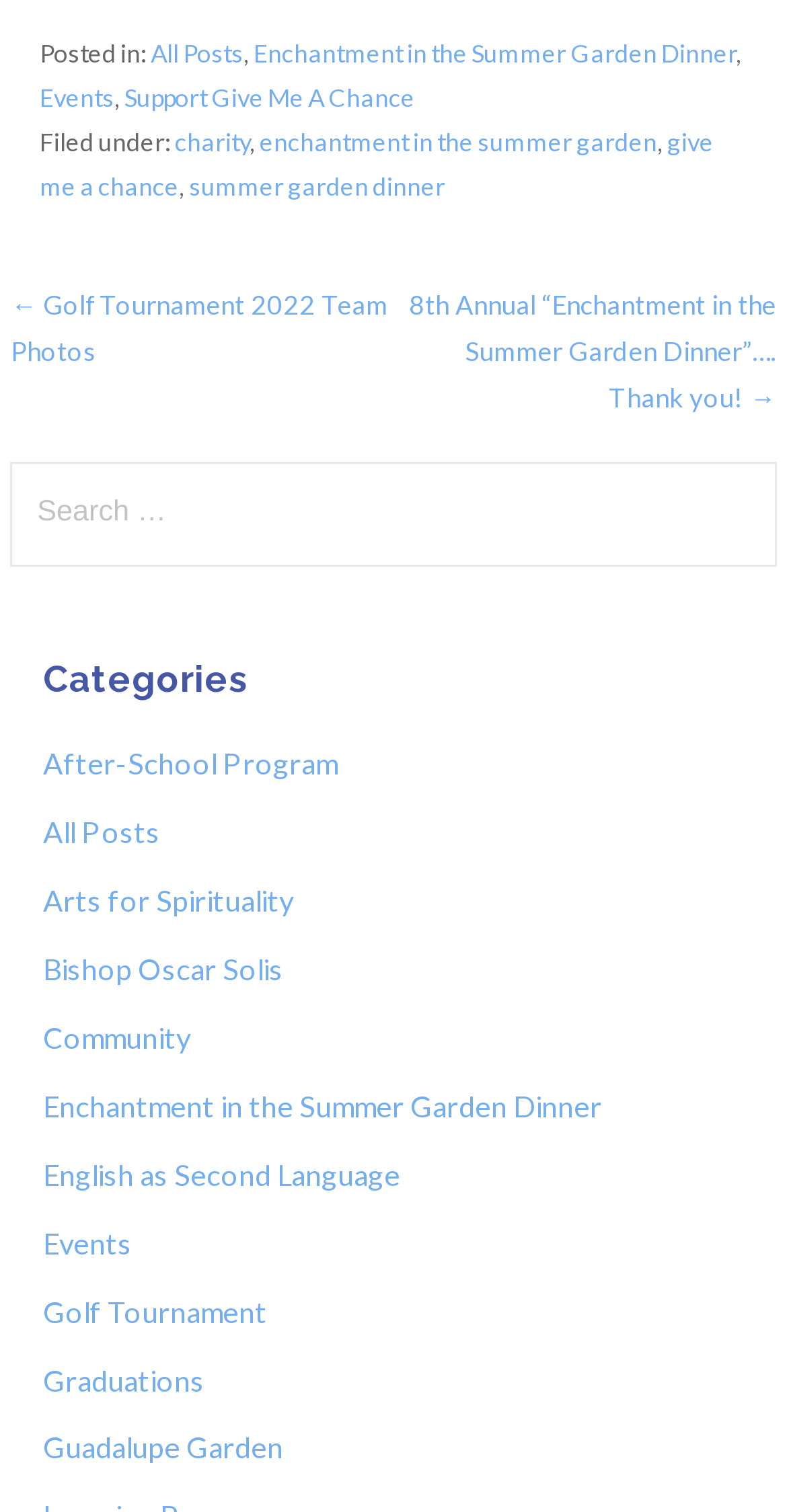Identify the bounding box for the given UI element using the description provided. Coordinates should be in the format (top-left x, top-left y, bottom-right x, bottom-right y) and must be between 0 and 1. Here is the description: Golf Tournament

[0.055, 0.856, 0.34, 0.878]